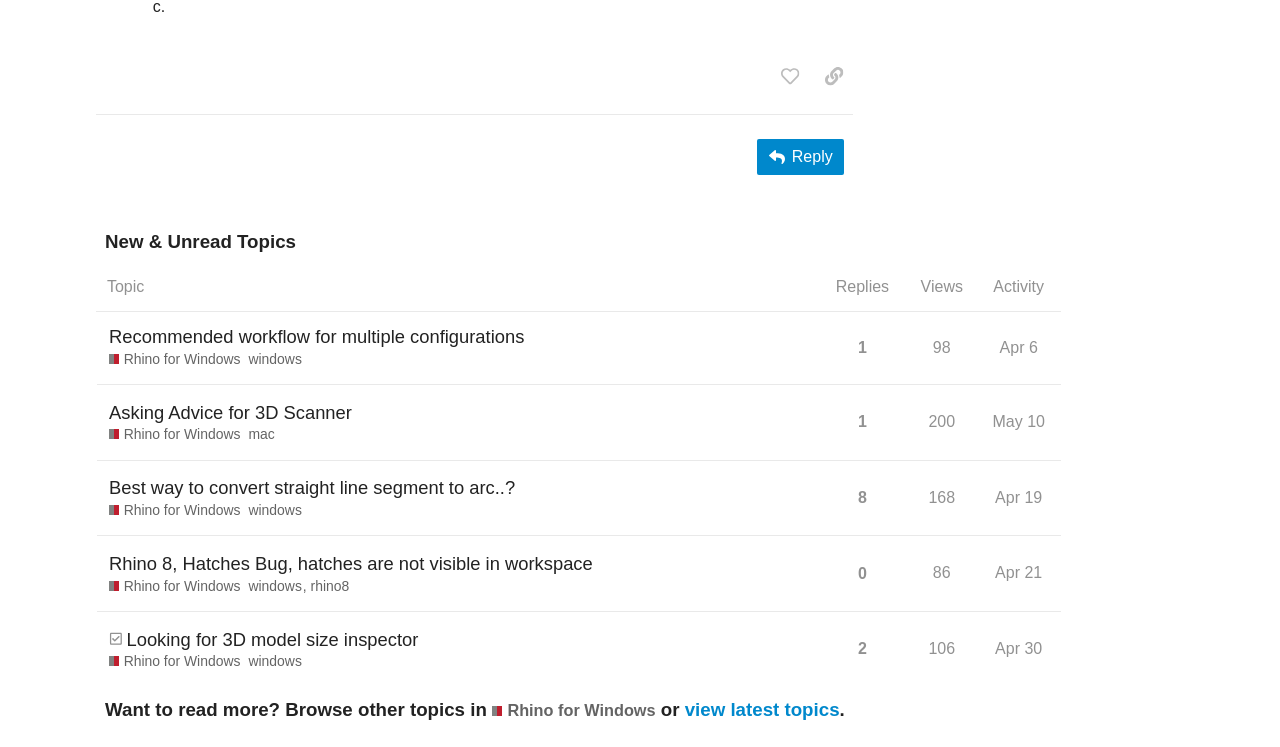Determine the bounding box coordinates of the region that needs to be clicked to achieve the task: "Read about Implementing Regulations Can Turn Honduras’ Renewables Ambition into Reality".

None